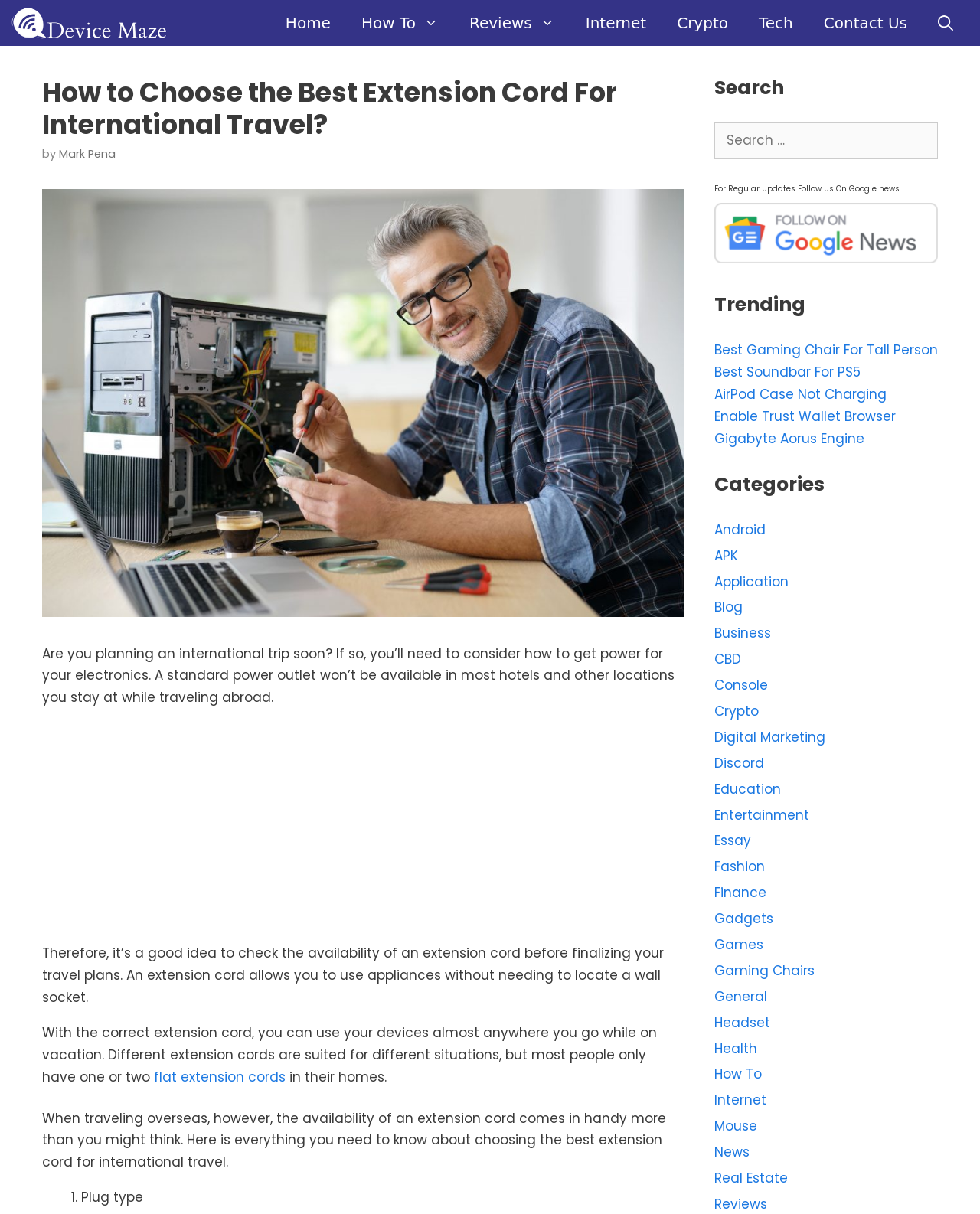Please find the bounding box coordinates of the element that must be clicked to perform the given instruction: "Go to Residential". The coordinates should be four float numbers from 0 to 1, i.e., [left, top, right, bottom].

None